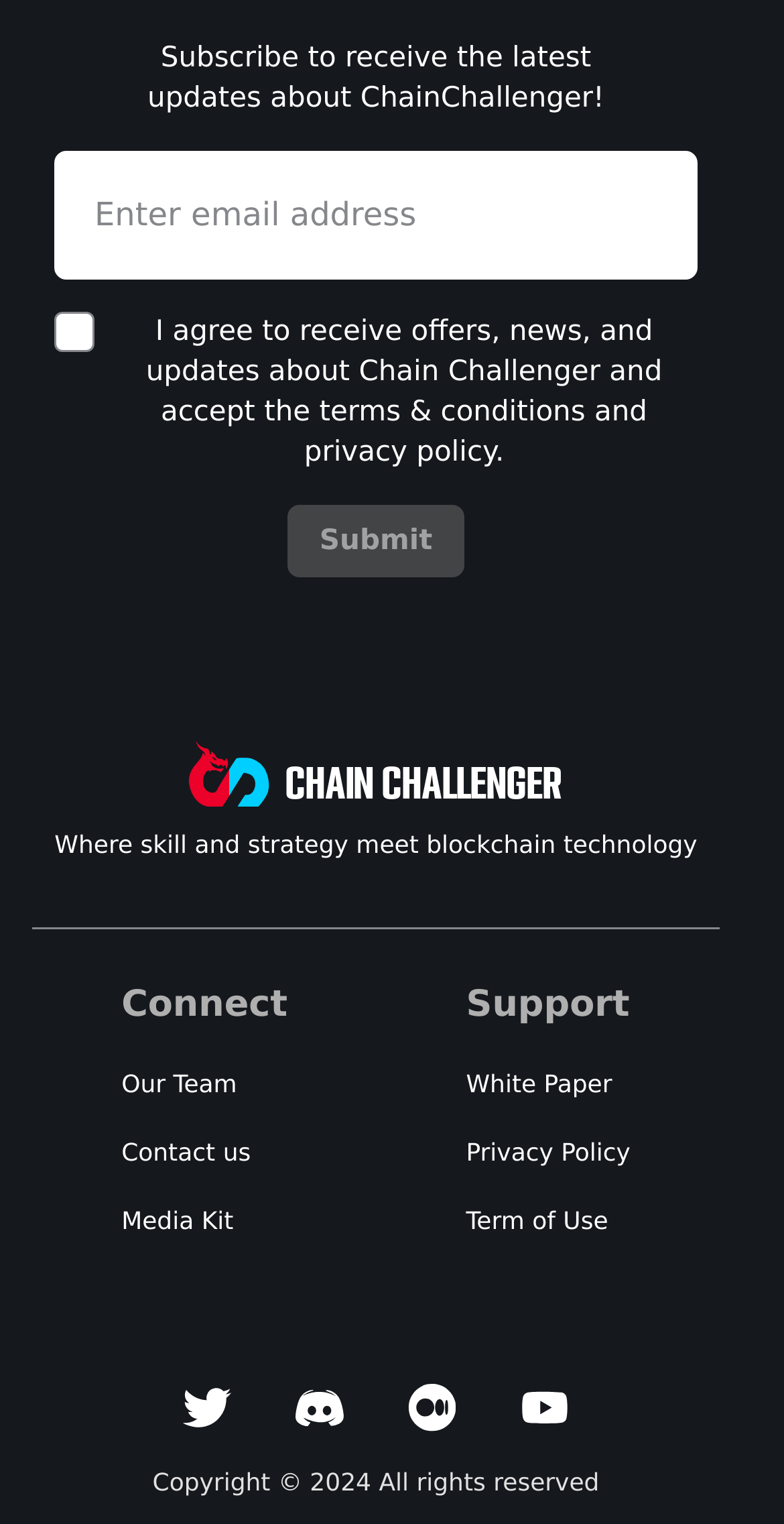Respond with a single word or phrase:
What is the position of the 'Connect' heading?

Middle left